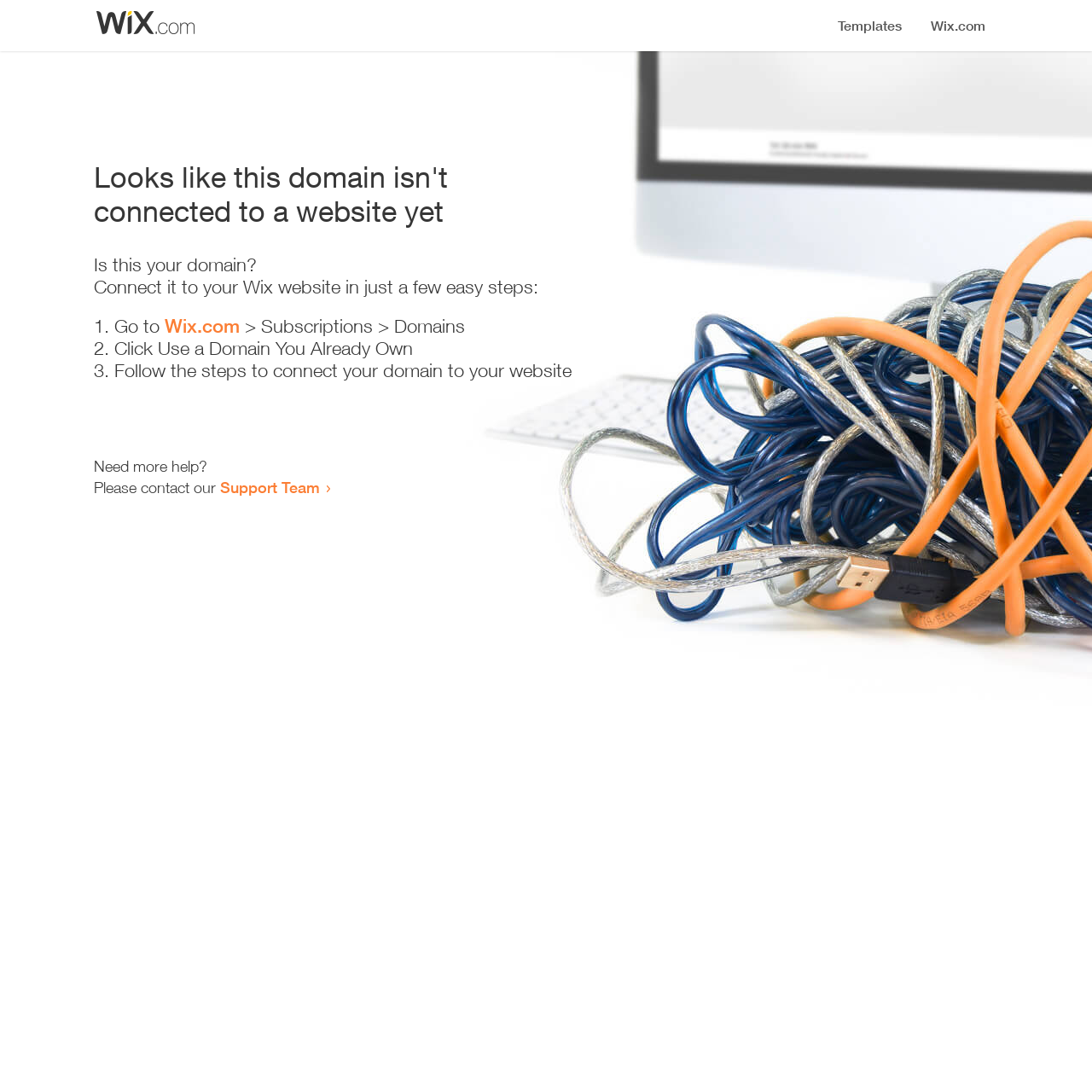What is the purpose of the webpage?
From the screenshot, supply a one-word or short-phrase answer.

Domain connection guide